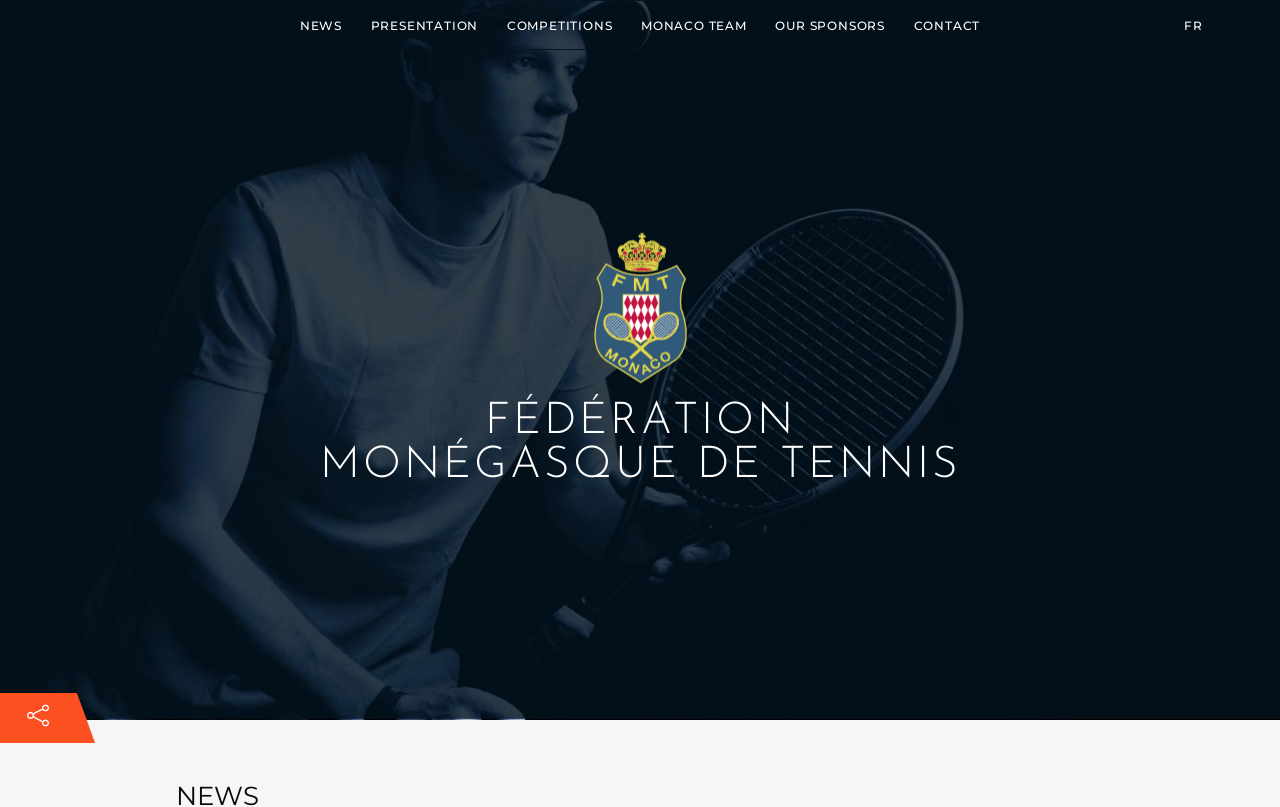Provide a one-word or one-phrase answer to the question:
What is the name of the junior tennis tournament mentioned on this website?

Tennis Europe Junior Masters